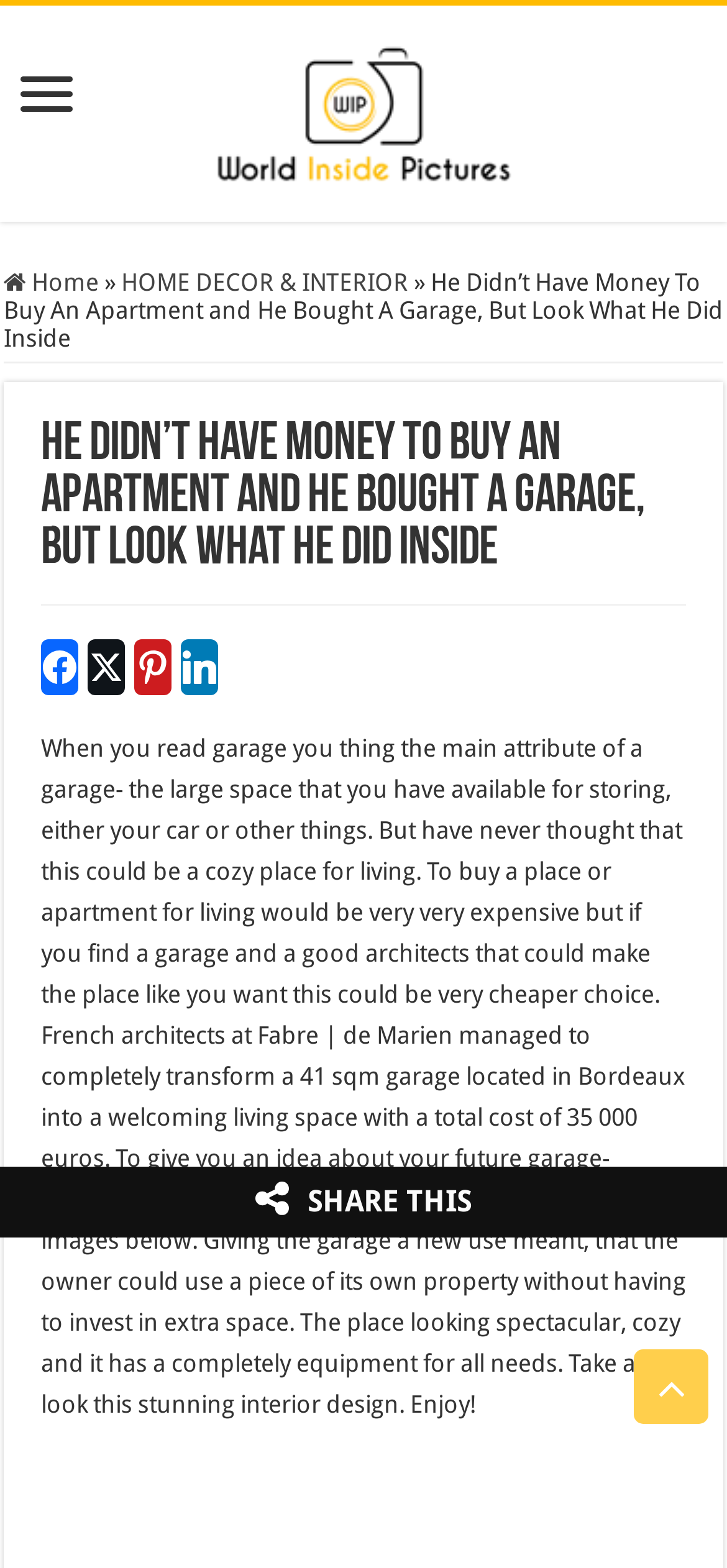Find the bounding box coordinates for the UI element whose description is: "Twitter". The coordinates should be four float numbers between 0 and 1, in the format [left, top, right, bottom].

[0.12, 0.408, 0.172, 0.443]